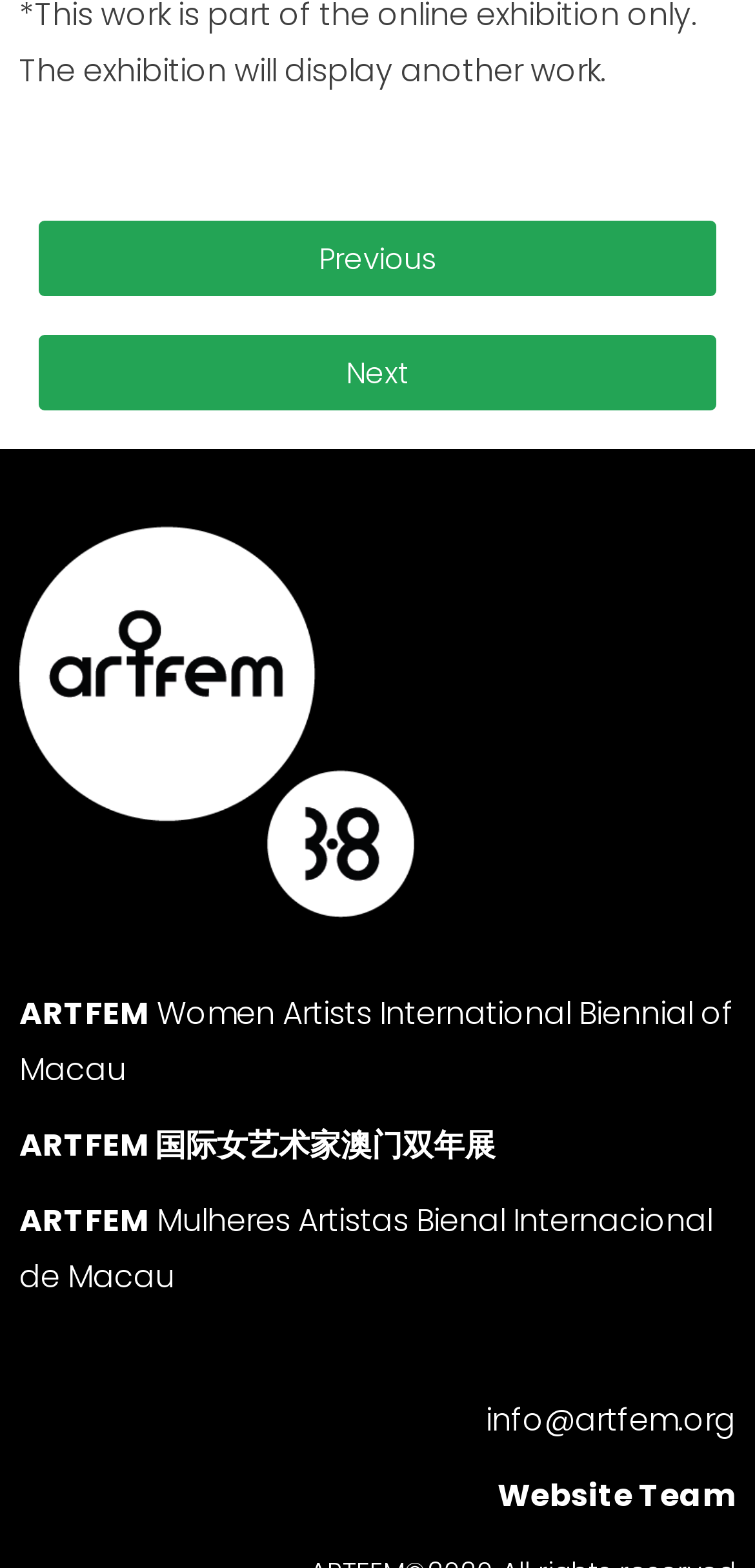Provide a single word or phrase answer to the question: 
What is the name of the organization?

ARTFEM